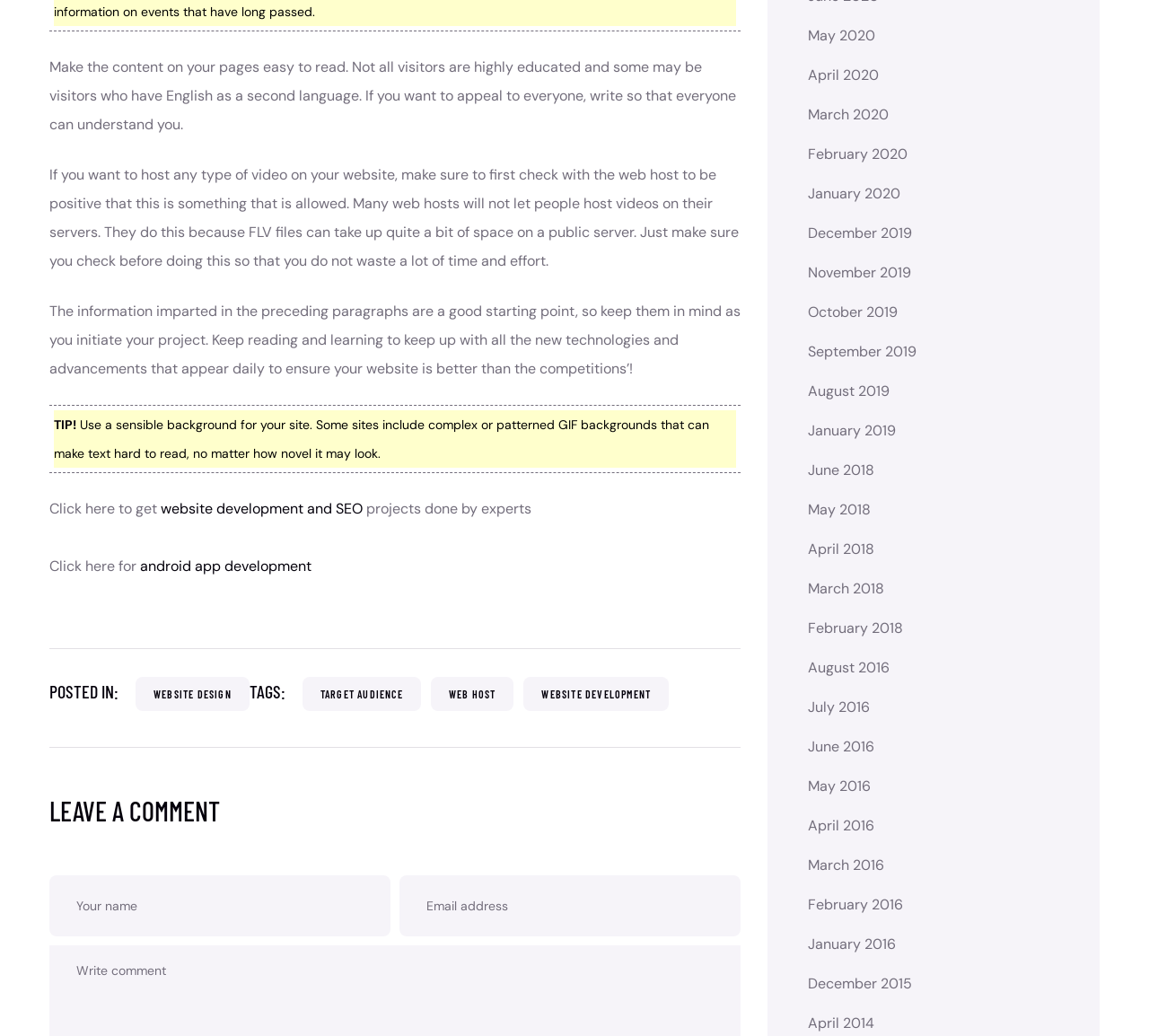Please provide the bounding box coordinates for the UI element as described: "name="email" placeholder="Email address"". The coordinates must be four floats between 0 and 1, represented as [left, top, right, bottom].

[0.348, 0.845, 0.645, 0.904]